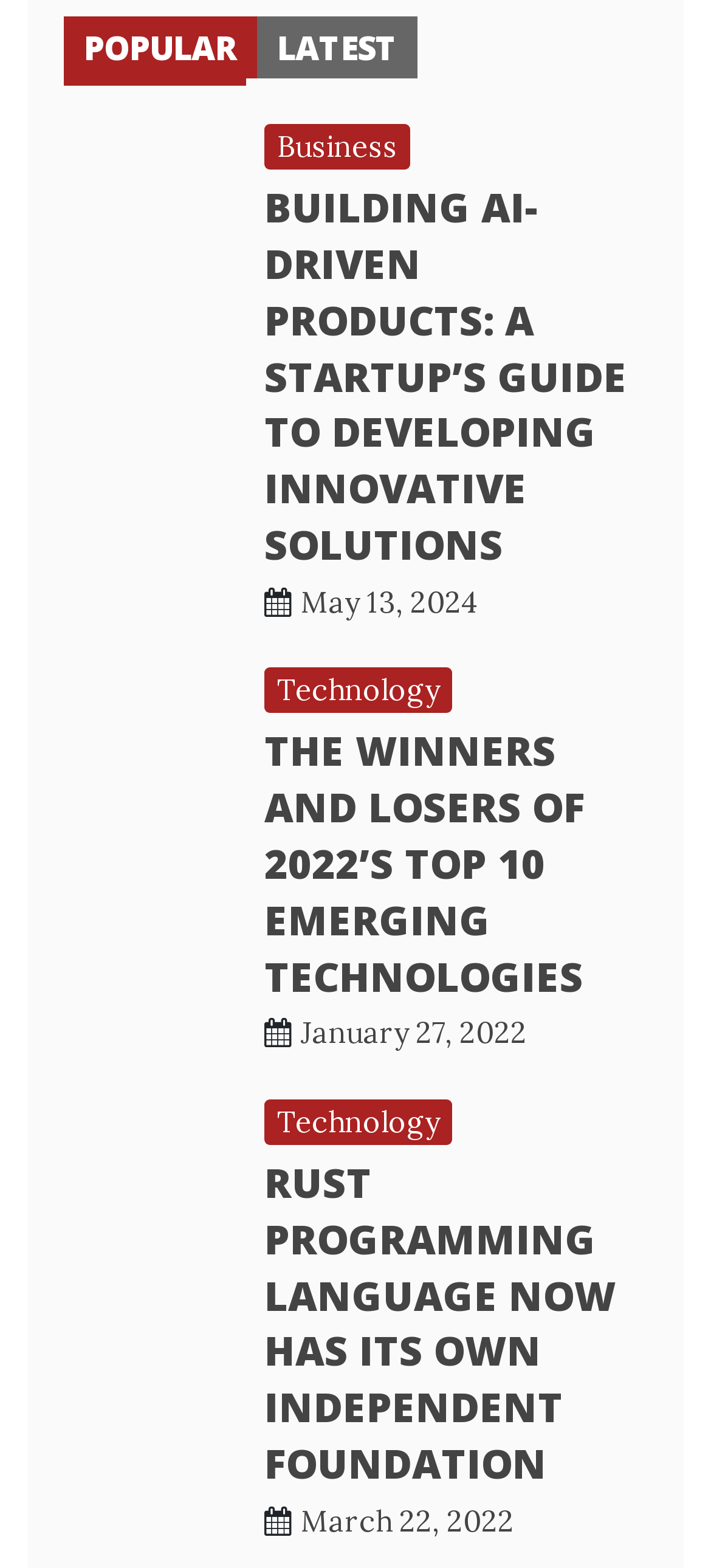What is the date of the second article?
Please provide a single word or phrase in response based on the screenshot.

January 27, 2022